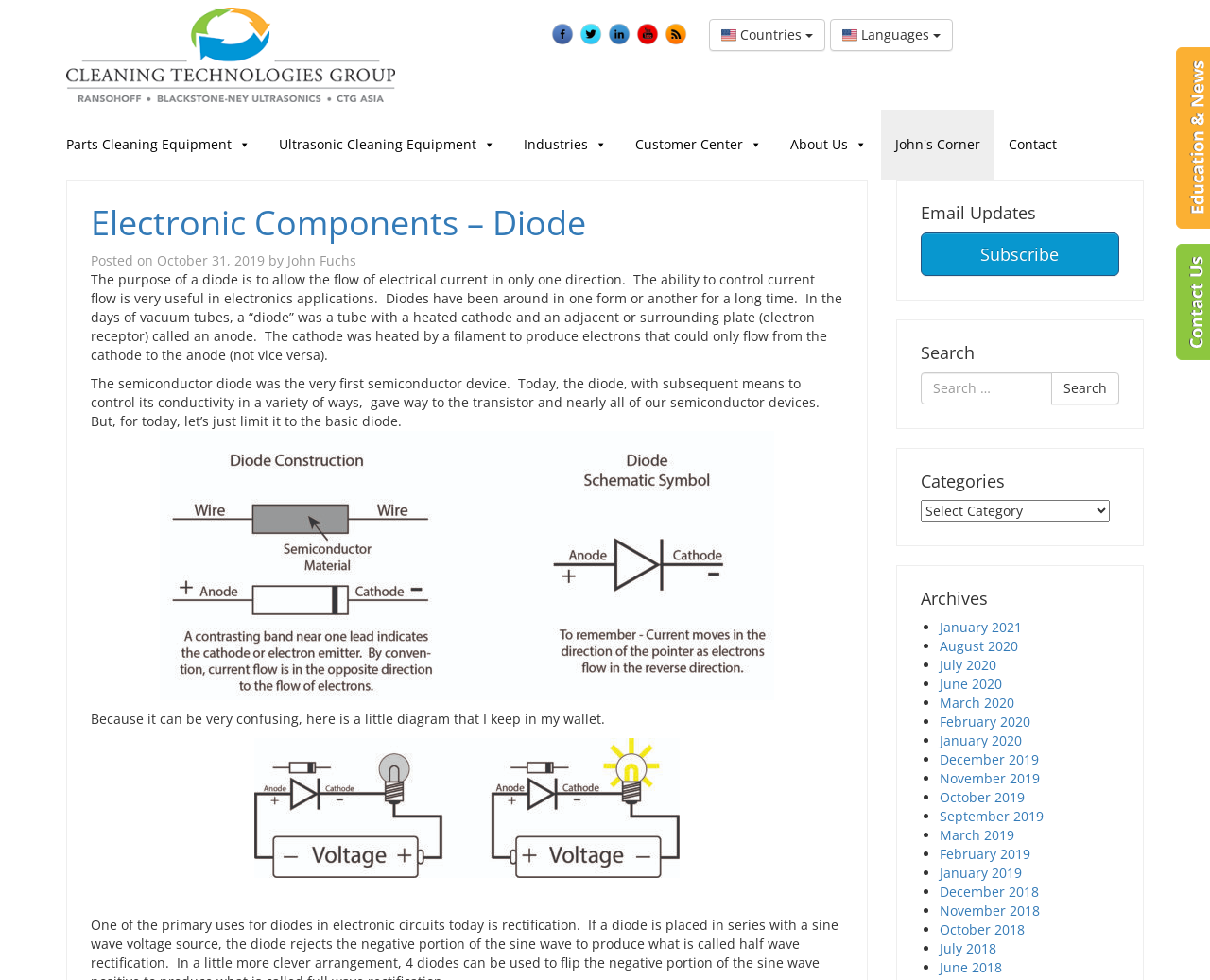Provide the bounding box coordinates for the UI element described in this sentence: "parent_node: Languages title="Home"". The coordinates should be four float values between 0 and 1, i.e., [left, top, right, bottom].

[0.055, 0.008, 0.289, 0.104]